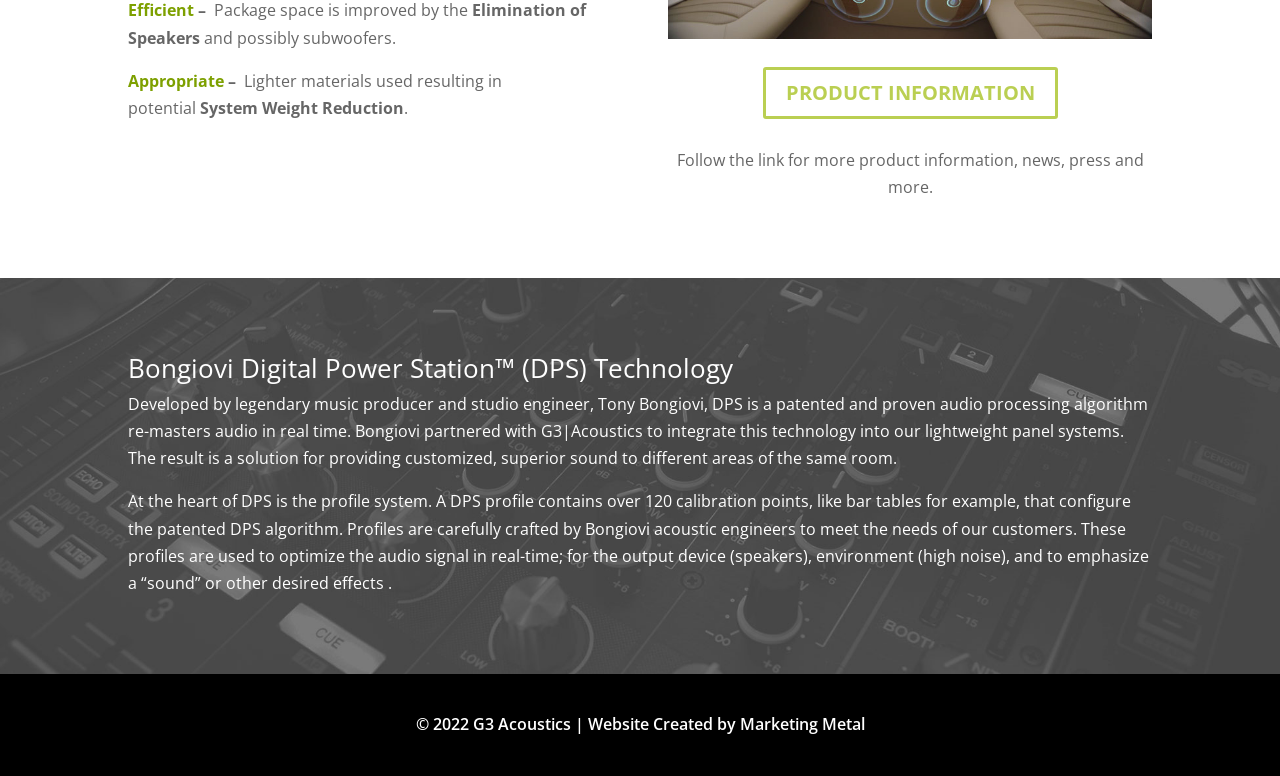With reference to the image, please provide a detailed answer to the following question: What is the name of the company that partnered with Tony Bongiovi?

Based on the webpage, I found a link 'G3 Acoustics' which indicates that G3 Acoustics partnered with Tony Bongiovi to integrate DPS technology into their lightweight panel systems.